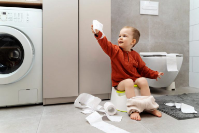Can you look at the image and give a comprehensive answer to the question:
What is the child wearing on their upper body?

The child is wearing a cozy red sweater, which is a warm and comfortable clothing item. This is described in the caption as part of the child's attire, along with light-colored pants.